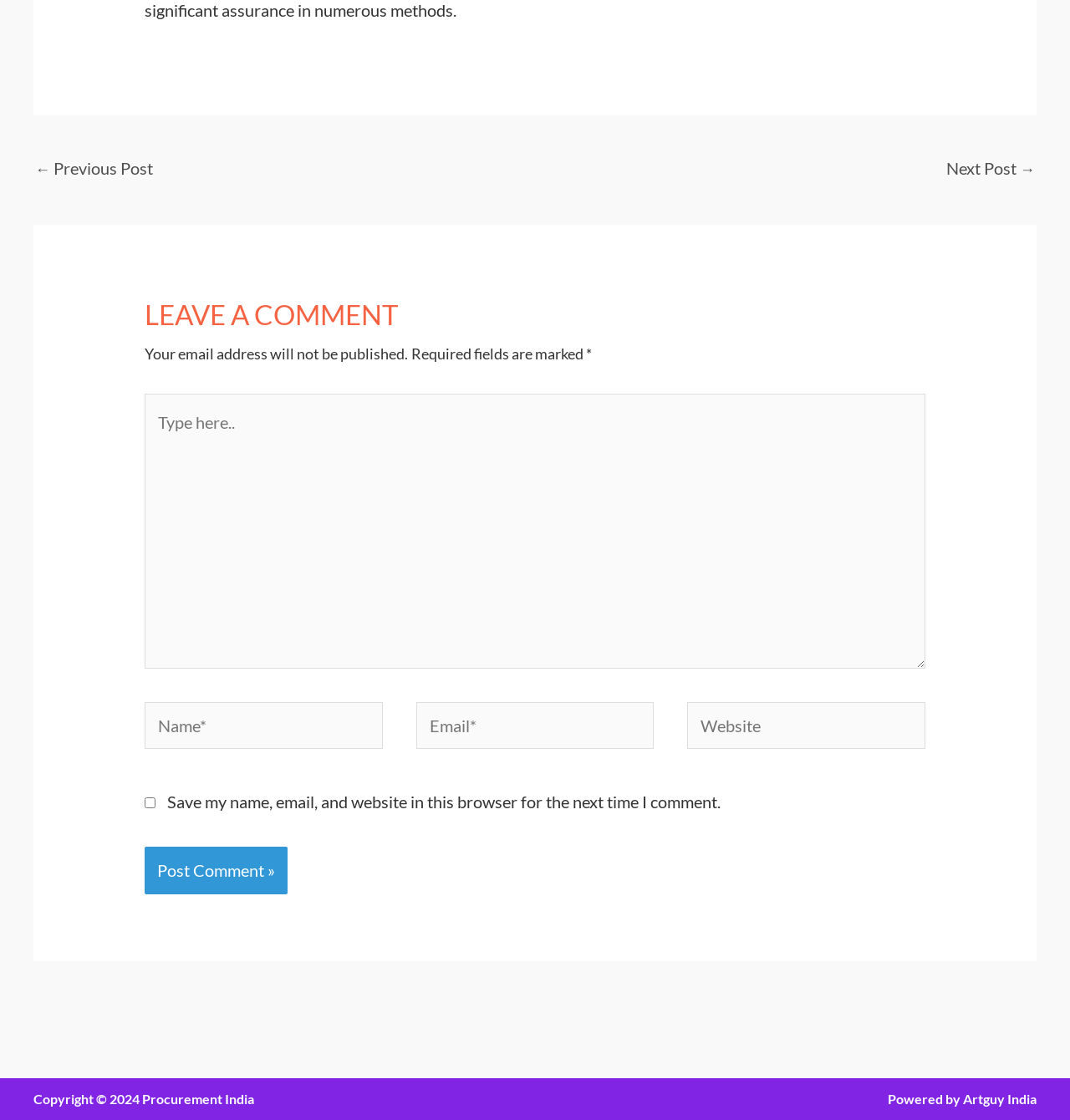Please provide the bounding box coordinate of the region that matches the element description: Contact Us. Coordinates should be in the format (top-left x, top-left y, bottom-right x, bottom-right y) and all values should be between 0 and 1.

None